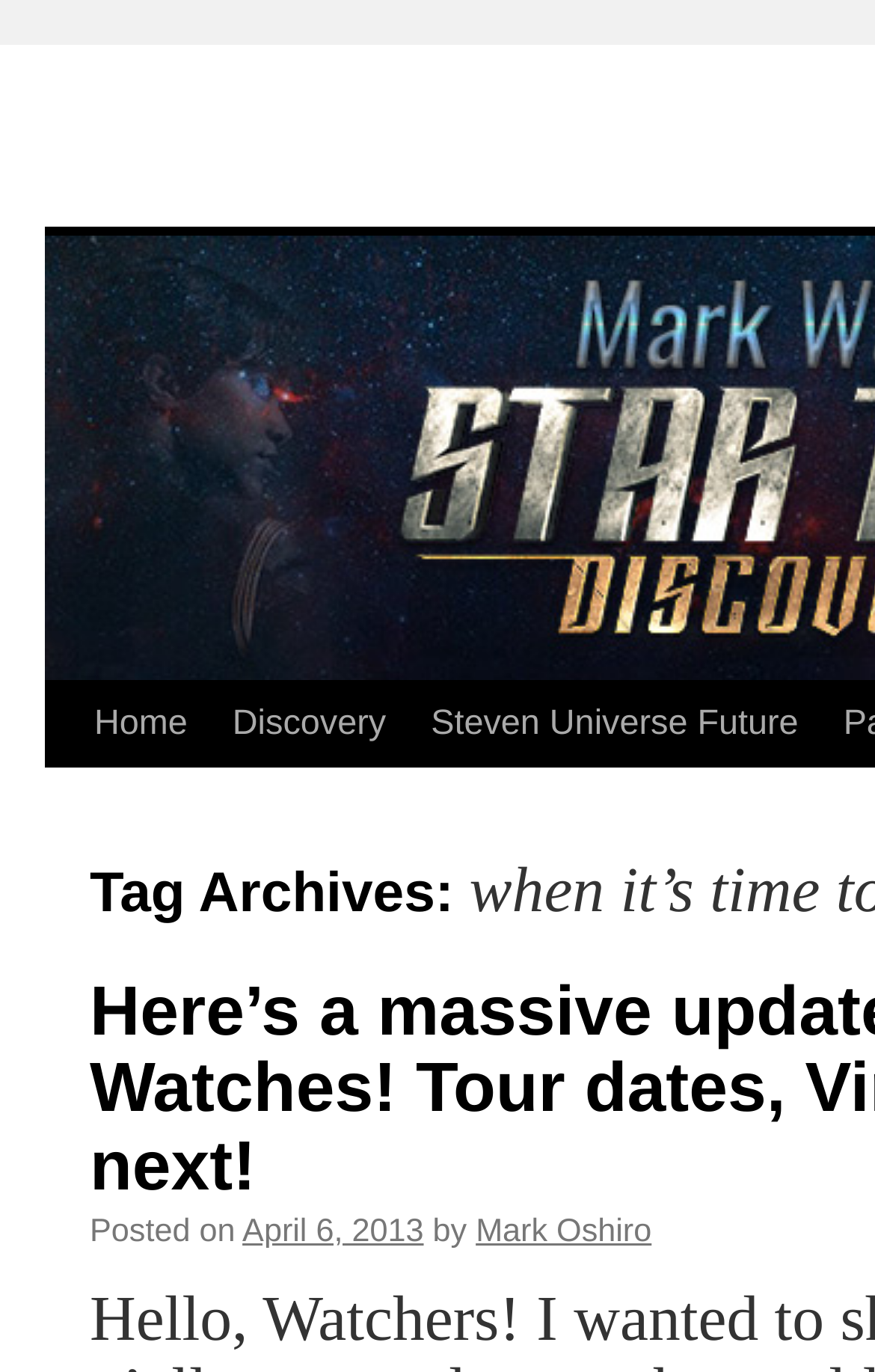Using the provided element description: "Discovery", identify the bounding box coordinates. The coordinates should be four floats between 0 and 1 in the order [left, top, right, bottom].

[0.222, 0.497, 0.42, 0.559]